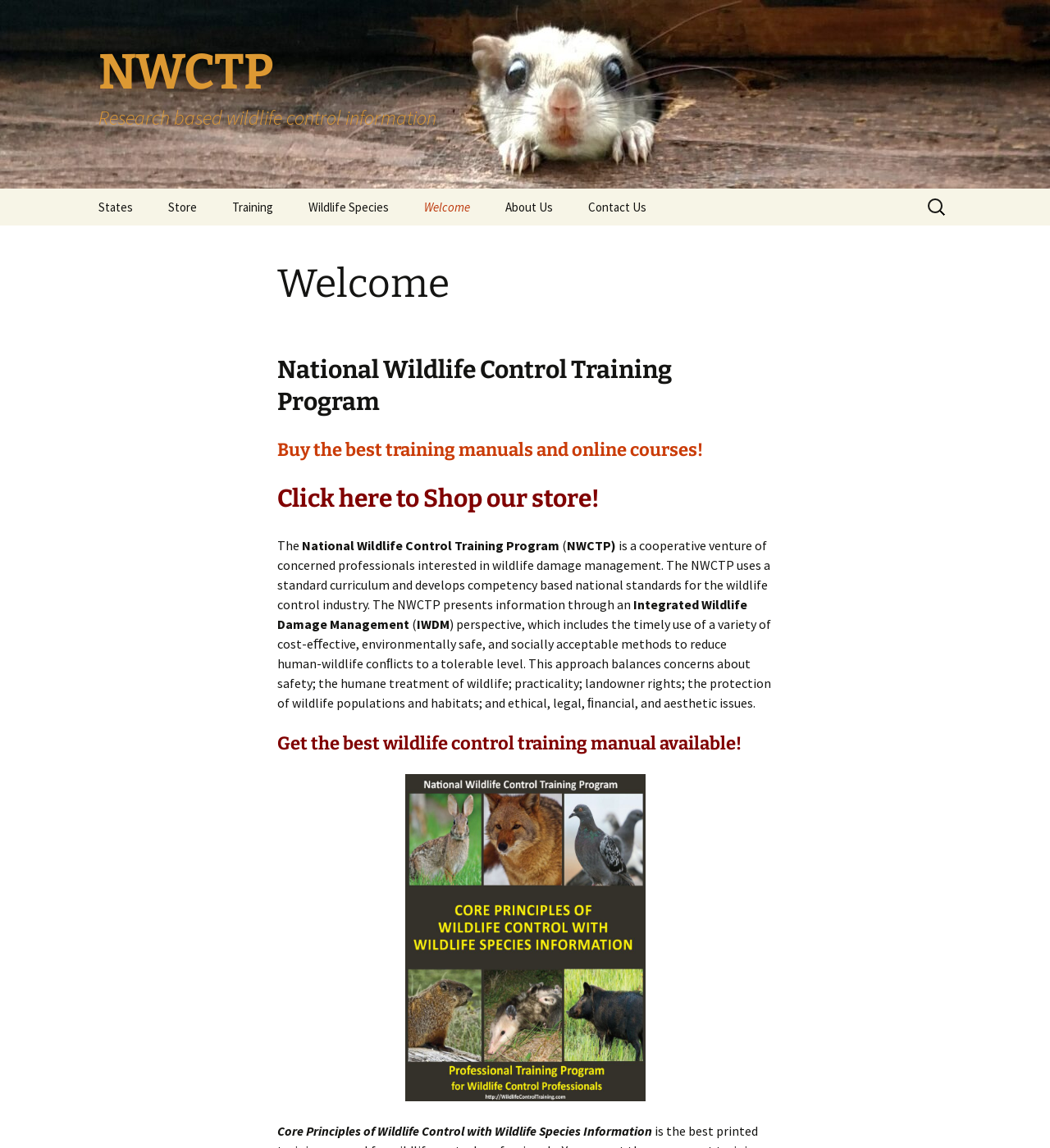Please answer the following question using a single word or phrase: 
What is the purpose of the 'Search for:' box?

To search the website